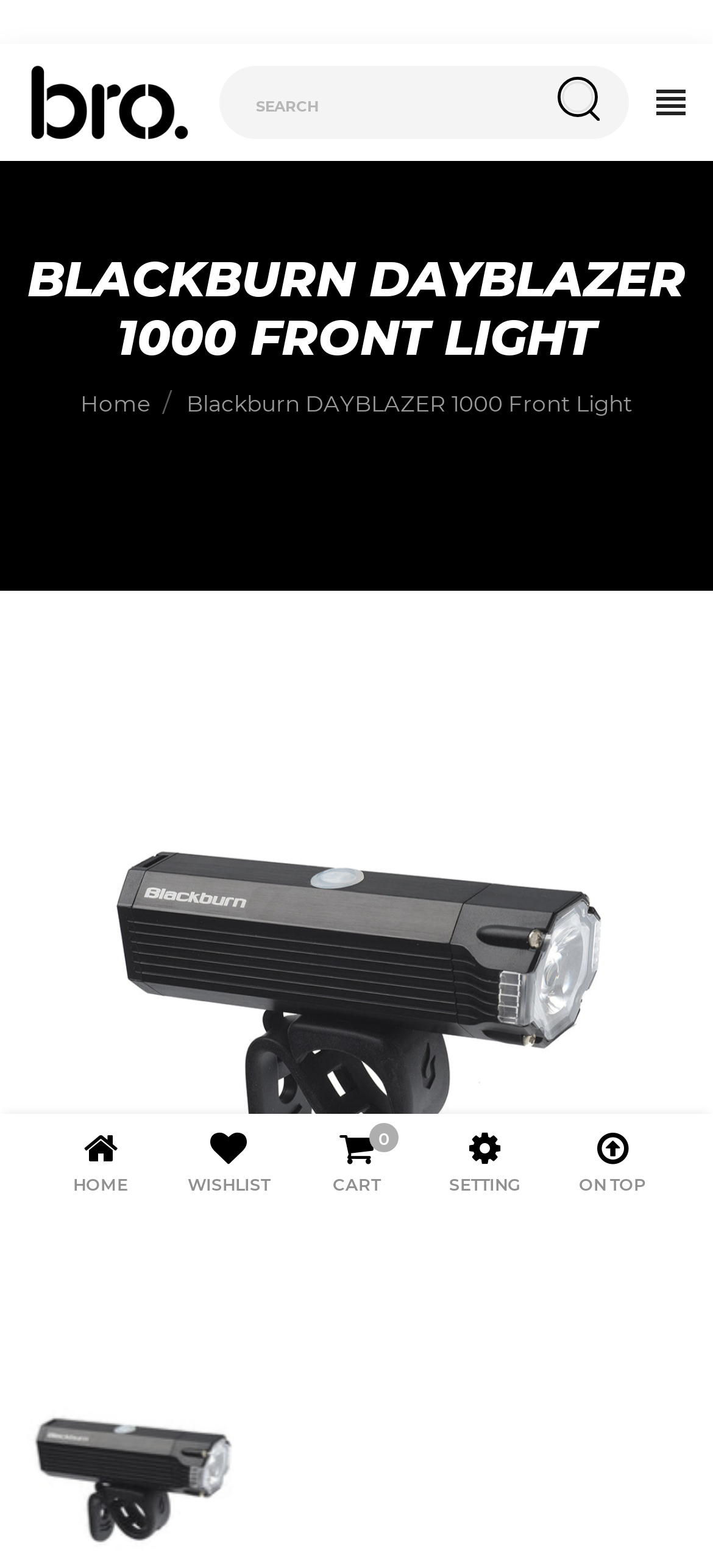What is the purpose of the search box? Examine the screenshot and reply using just one word or a brief phrase.

Search products